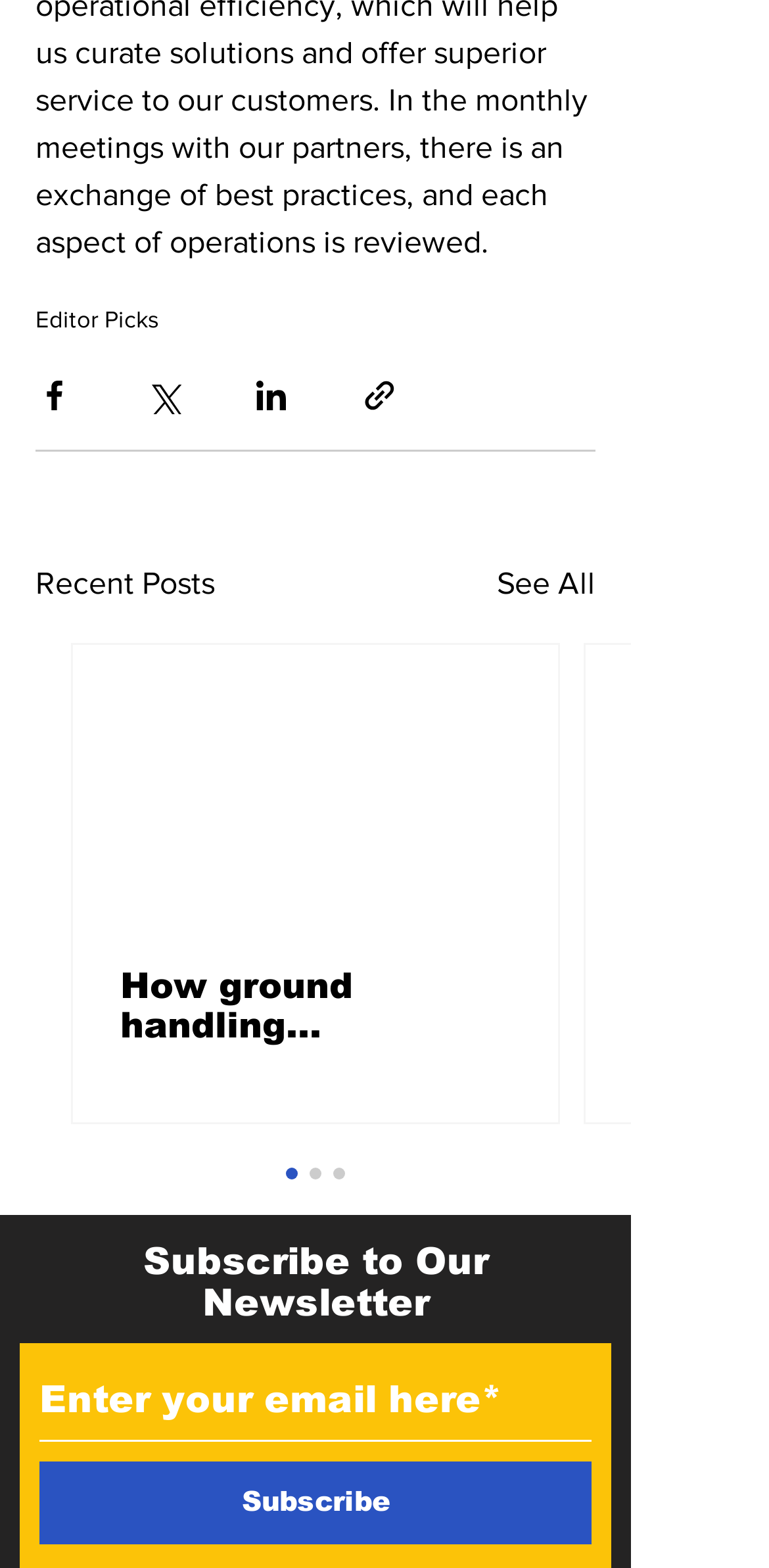Based on the element description: "Subscribe", identify the bounding box coordinates for this UI element. The coordinates must be four float numbers between 0 and 1, listed as [left, top, right, bottom].

[0.051, 0.932, 0.769, 0.984]